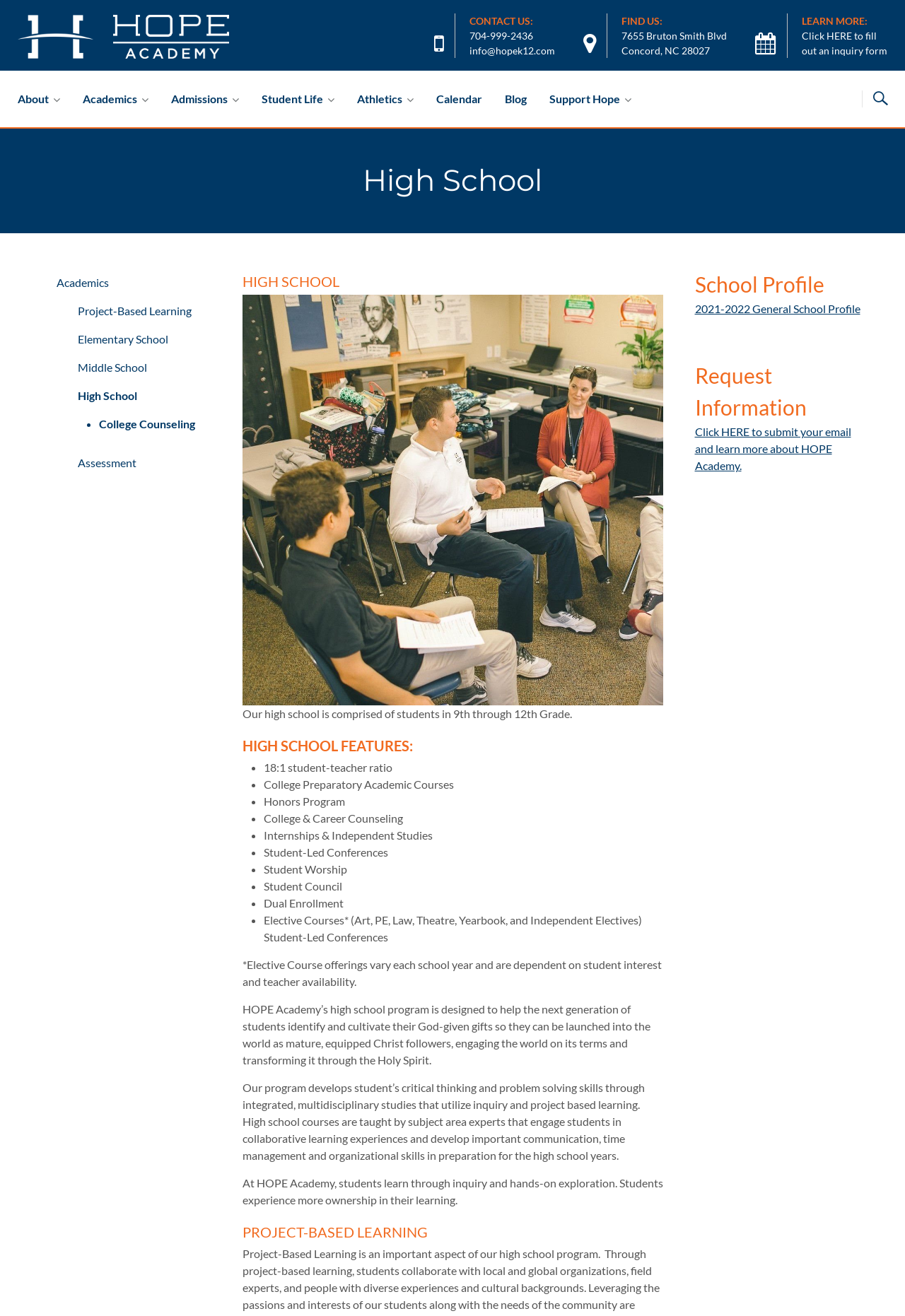Please provide a comprehensive response to the question based on the details in the image: What type of learning approach does Hope Academy use?

The type of learning approach can be found in the 'HIGH SCHOOL' section, which is located in the middle of the webpage. It is mentioned as 'Project-Based Learning' and is also a heading in the 'HIGH SCHOOL' section.